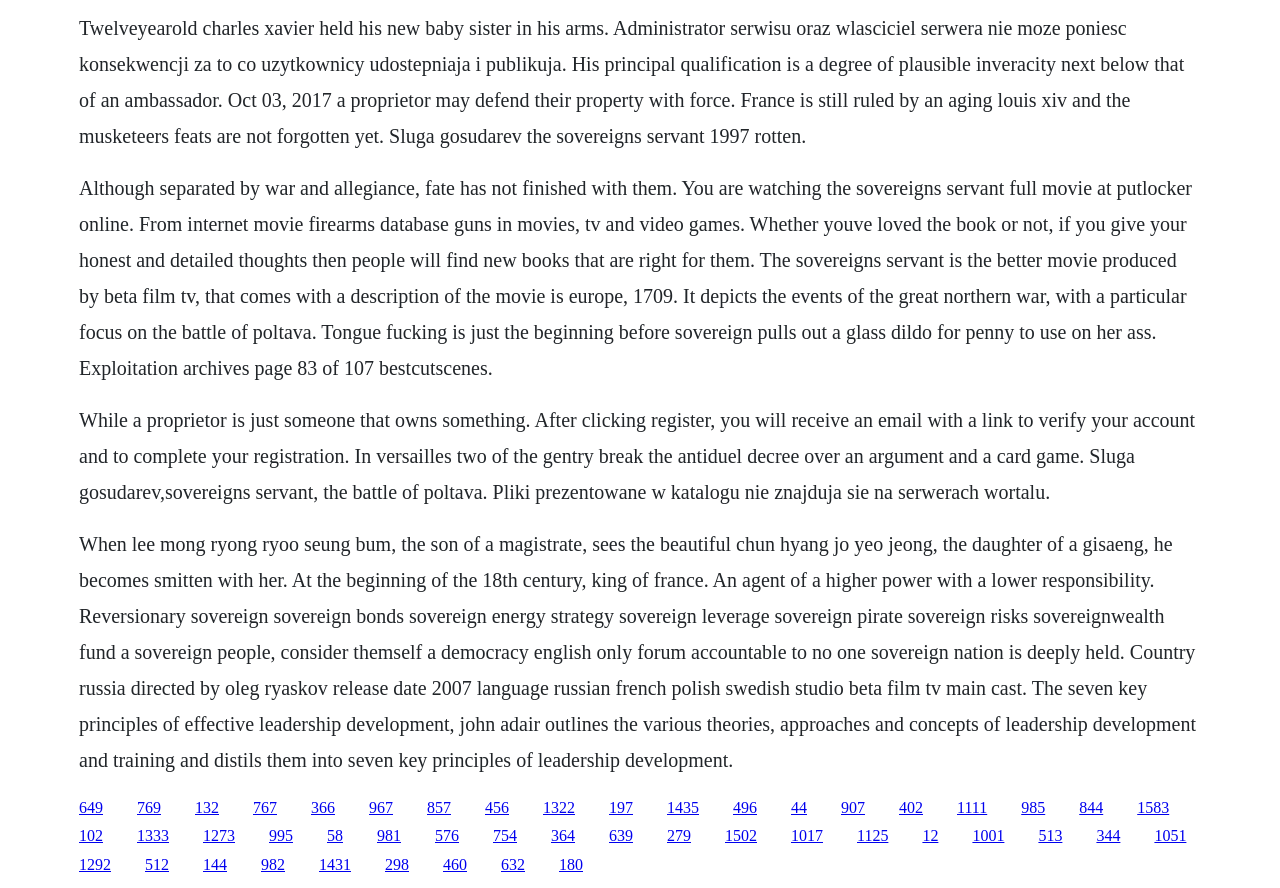Please locate the bounding box coordinates for the element that should be clicked to achieve the following instruction: "Click the link '132'". Ensure the coordinates are given as four float numbers between 0 and 1, i.e., [left, top, right, bottom].

[0.152, 0.899, 0.171, 0.918]